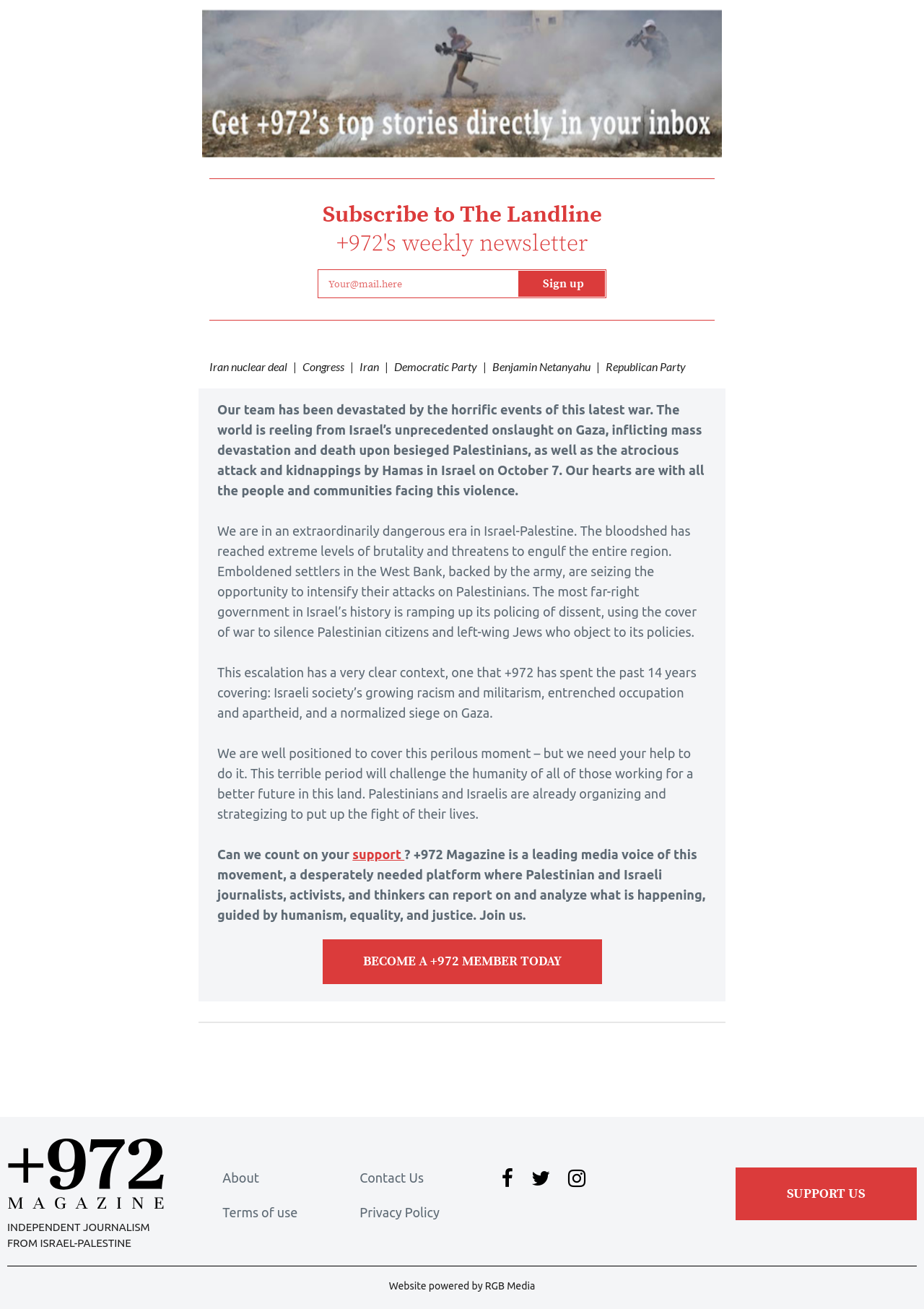Give a short answer to this question using one word or a phrase:
What is the position of the 'Sign up' button?

Below the textbox